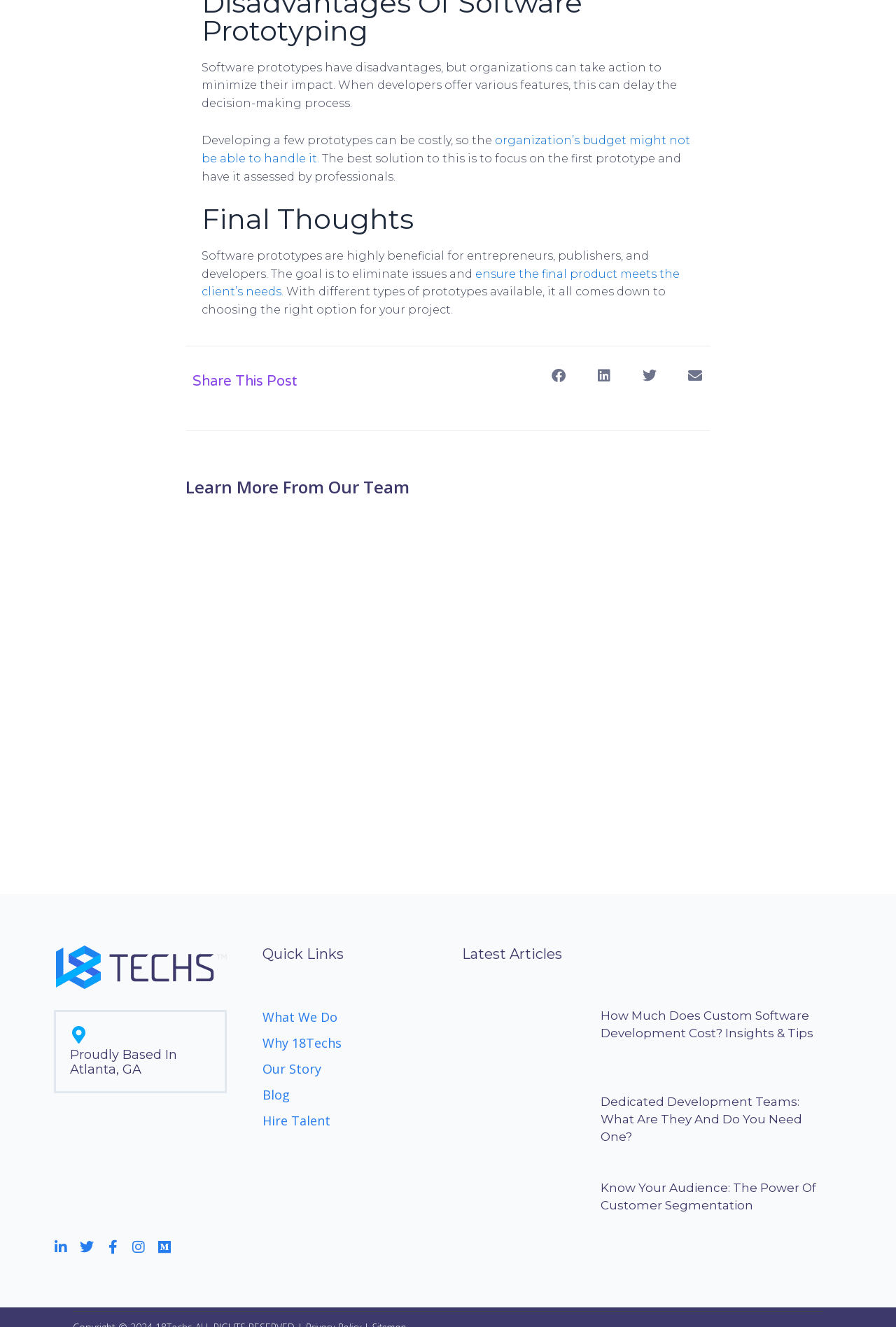Identify the bounding box coordinates for the region to click in order to carry out this instruction: "Click on 'developer team'". Provide the coordinates using four float numbers between 0 and 1, formatted as [left, top, right, bottom].

[0.611, 0.109, 0.714, 0.119]